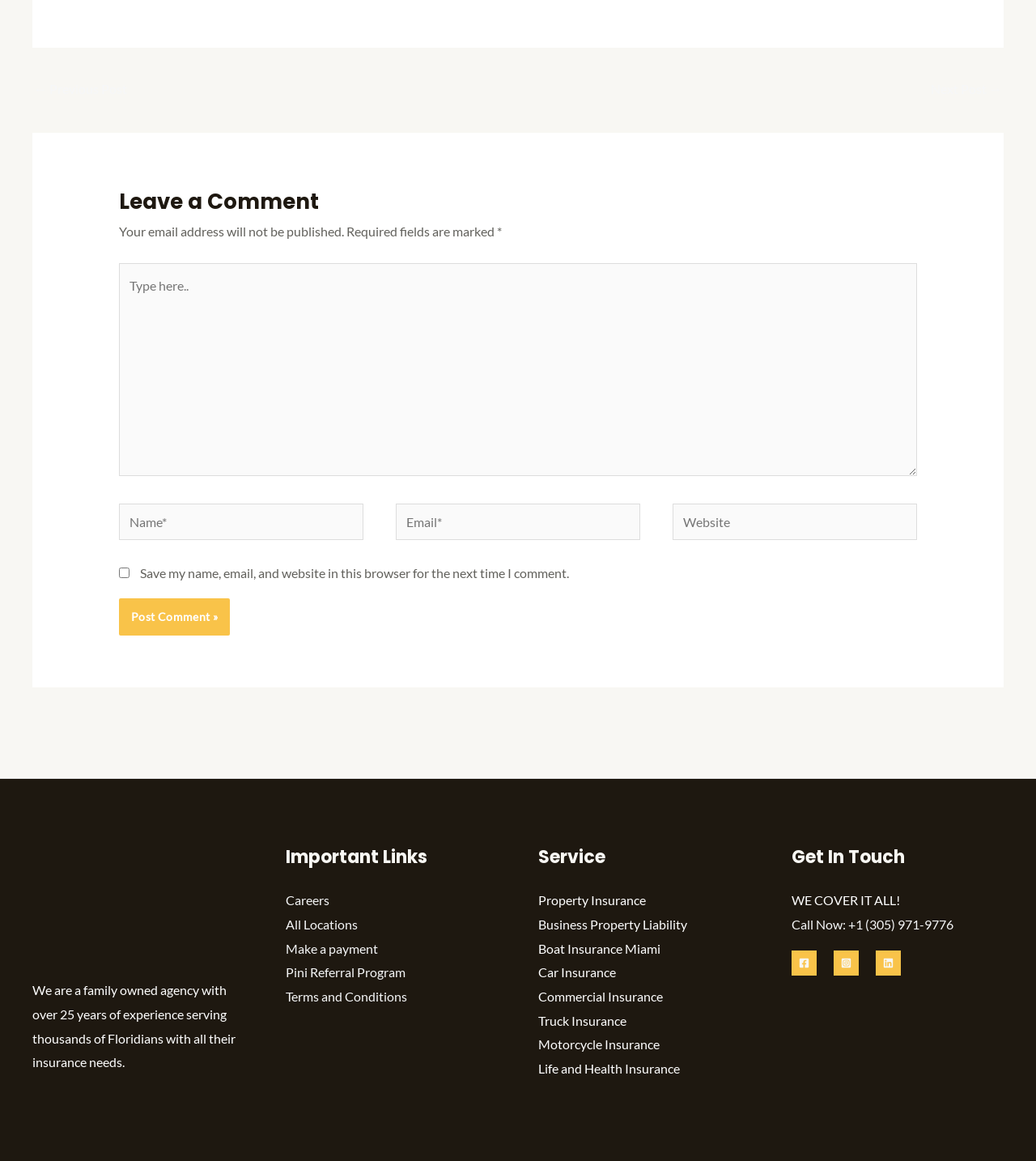What is the phone number to call?
Answer the question with detailed information derived from the image.

The phone number is located in the 'Get In Touch' section of the footer and is labeled 'Call Now: +1 (305) 971-9776'.